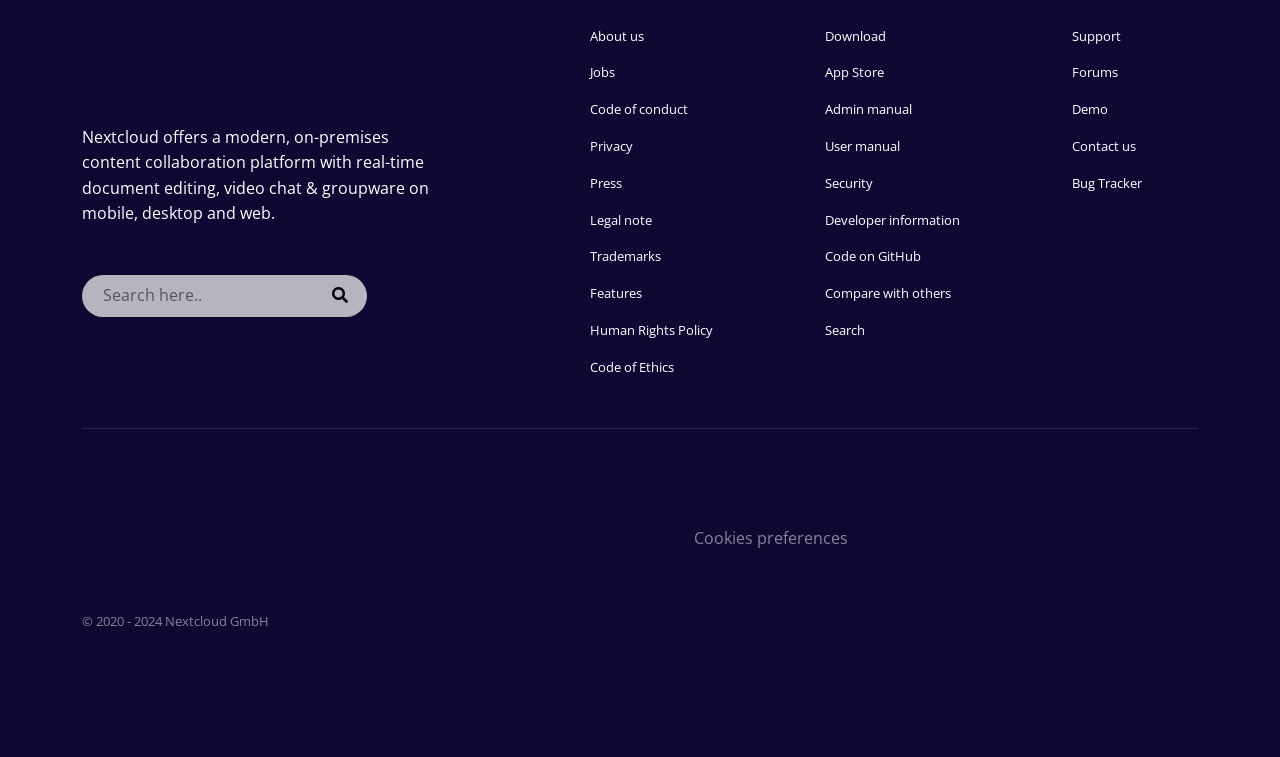How many social media links are there?
Provide a well-explained and detailed answer to the question.

There are six social media links at the bottom of the webpage, including Facebook, Instagram, Linkedin, Nextcloud Forum, Youtube, and Mastodon, each with an accompanying image.